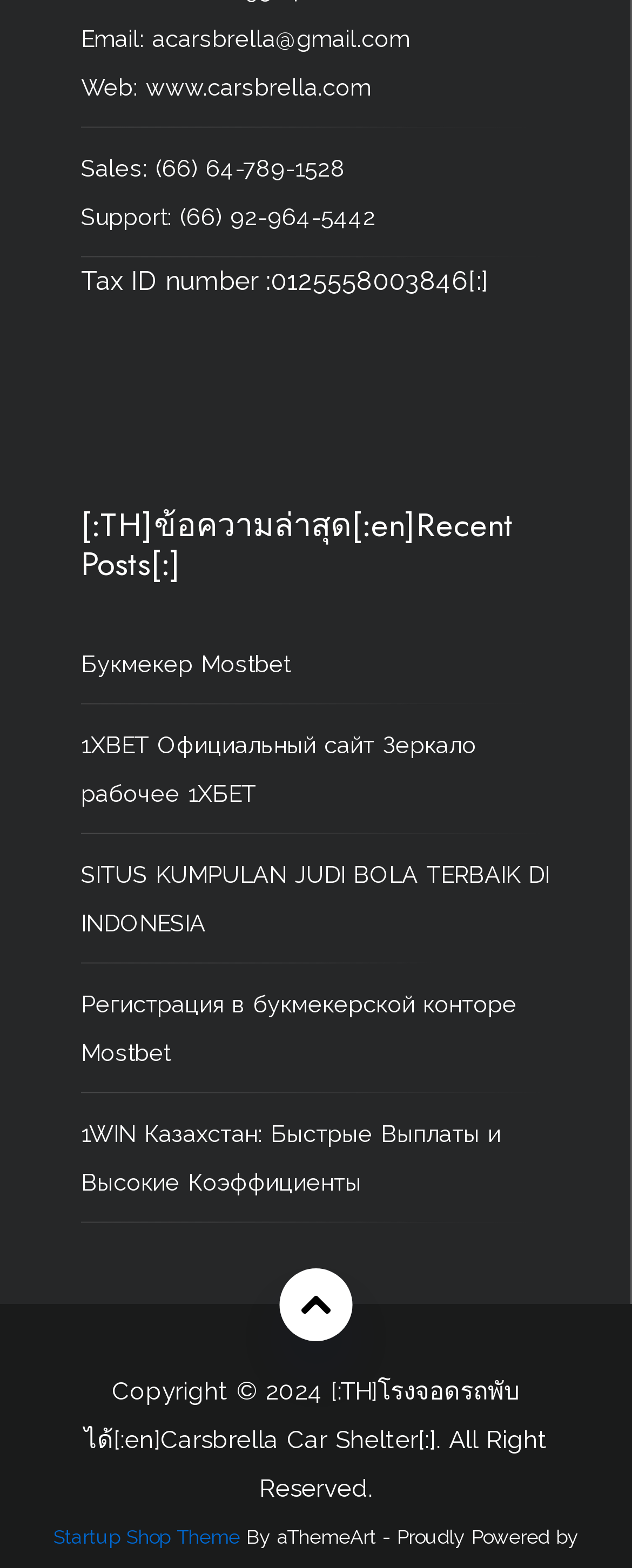How many links are there on the webpage?
Look at the screenshot and respond with a single word or phrase.

6